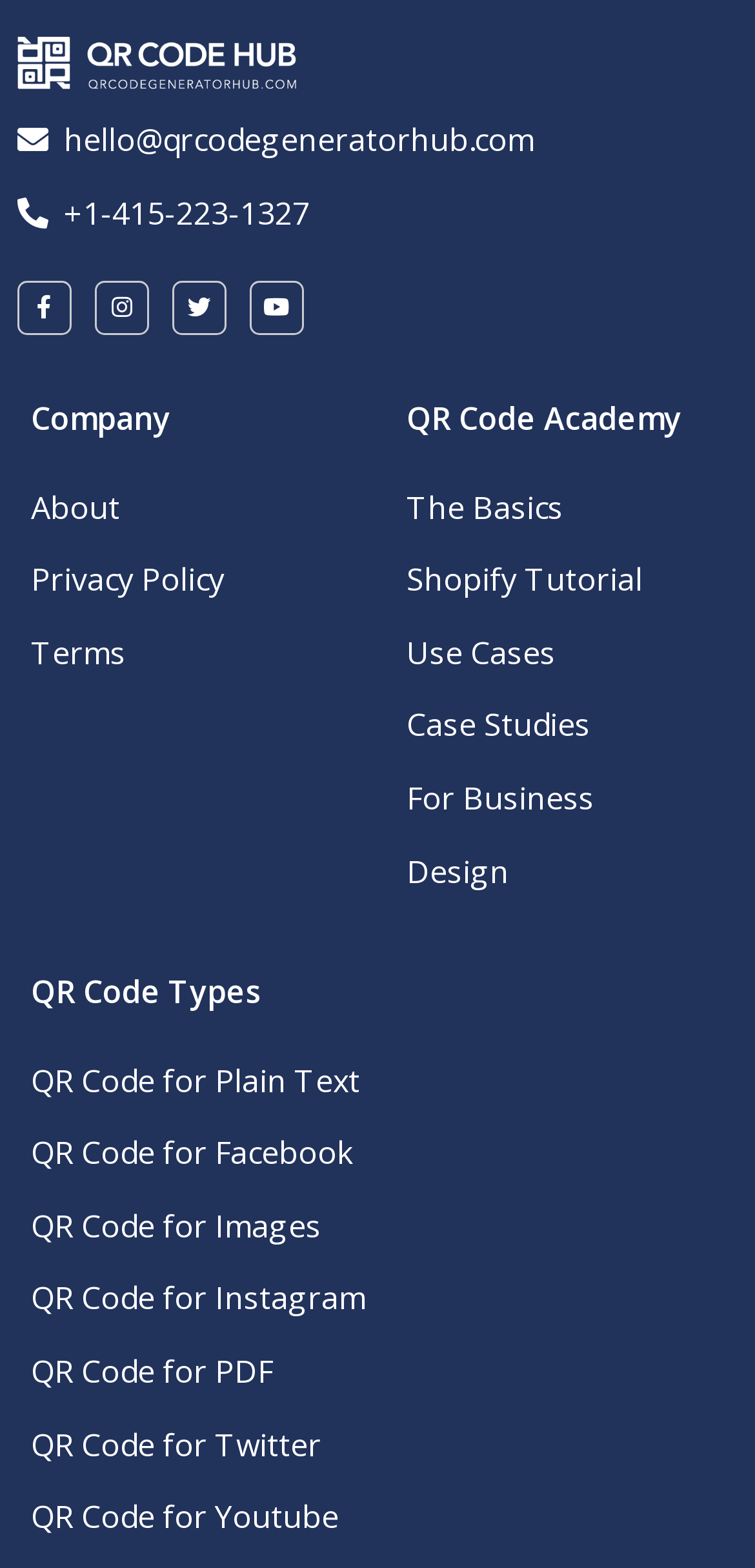How many links are there under 'QR Code Academy'?
Please use the visual content to give a single word or phrase answer.

6